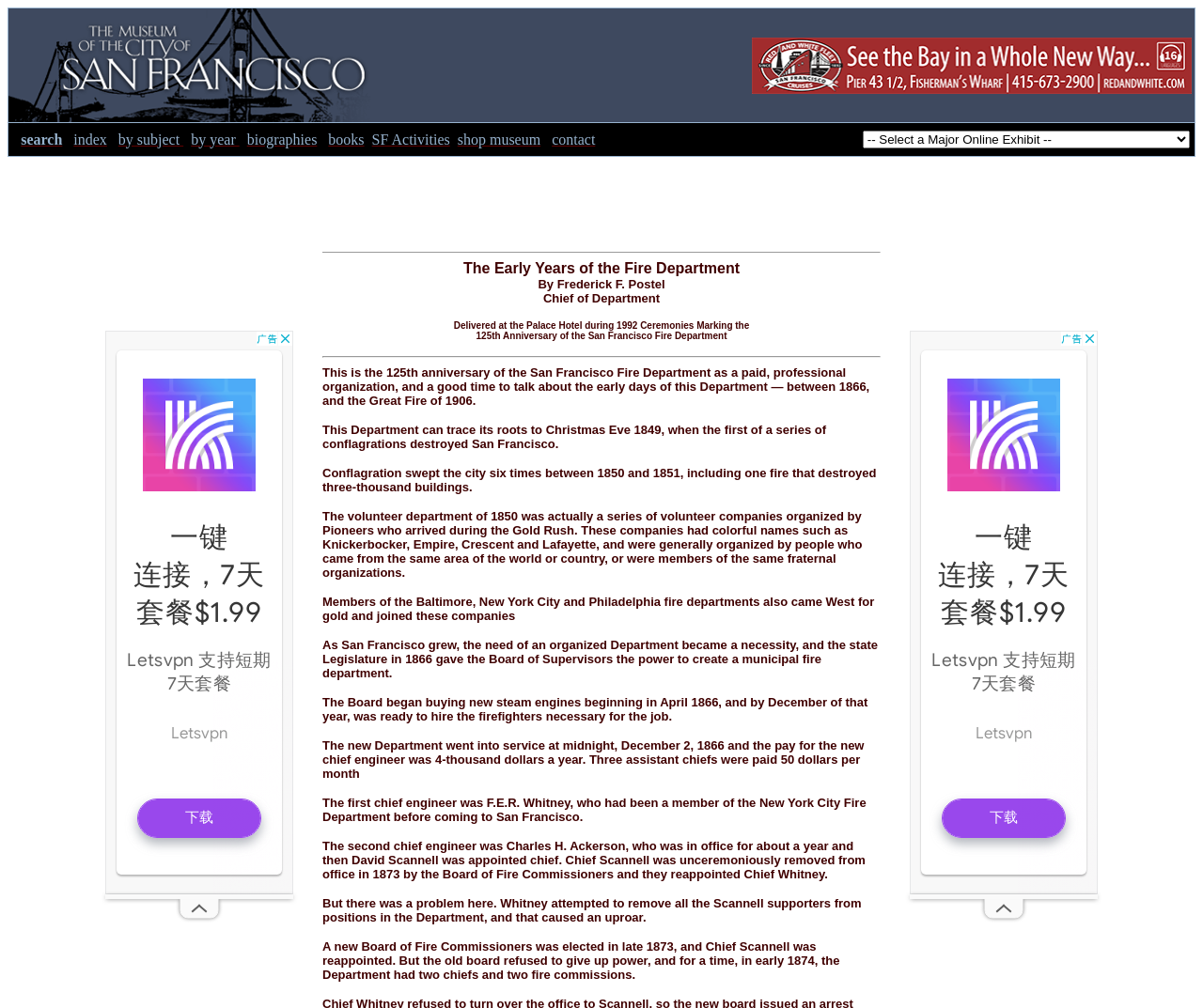When did the San Francisco Fire Department begin buying new steam engines?
From the image, respond with a single word or phrase.

April 1866